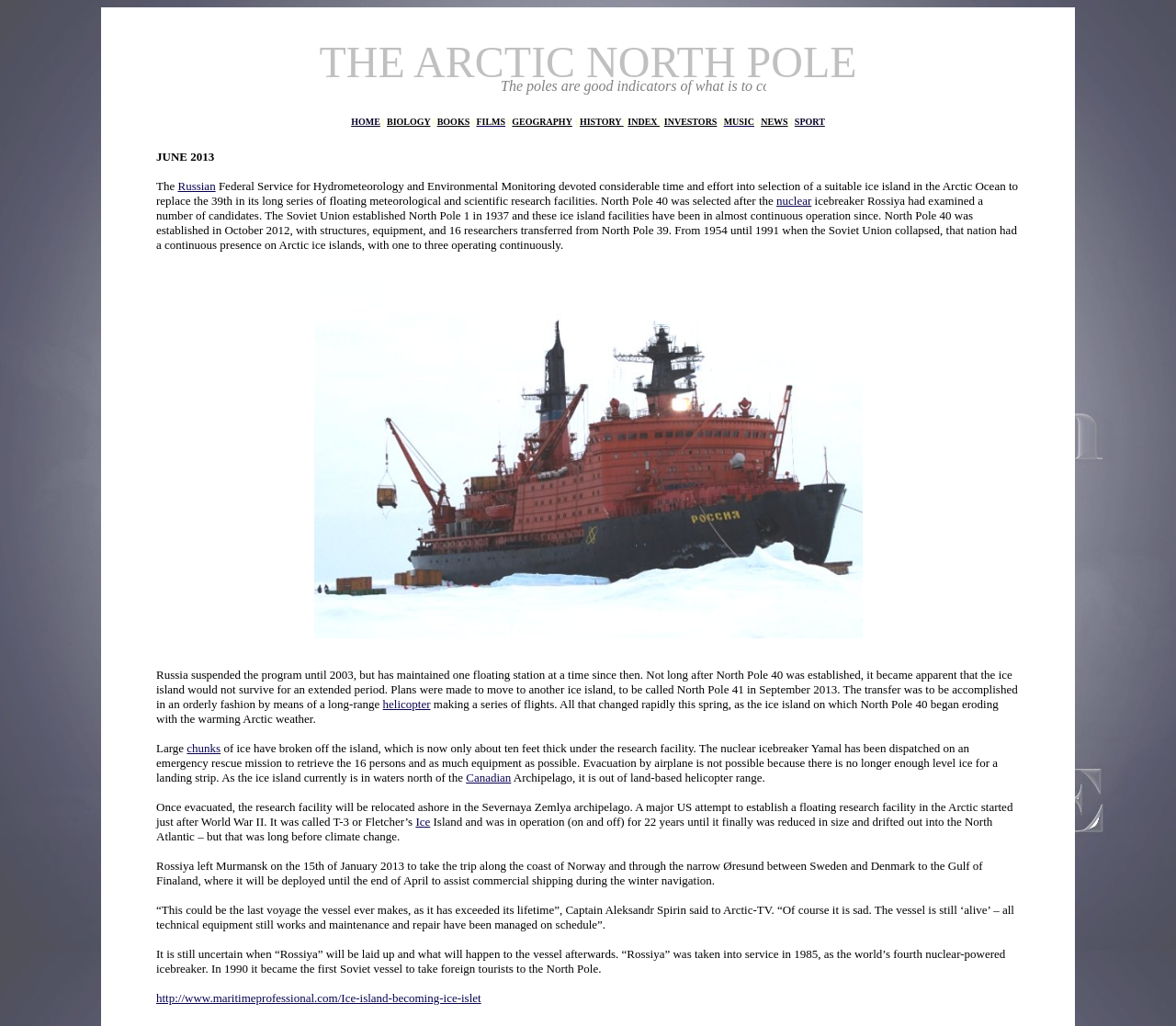Please provide the bounding box coordinates for the element that needs to be clicked to perform the instruction: "Click on FILMS". The coordinates must consist of four float numbers between 0 and 1, formatted as [left, top, right, bottom].

[0.405, 0.111, 0.43, 0.125]